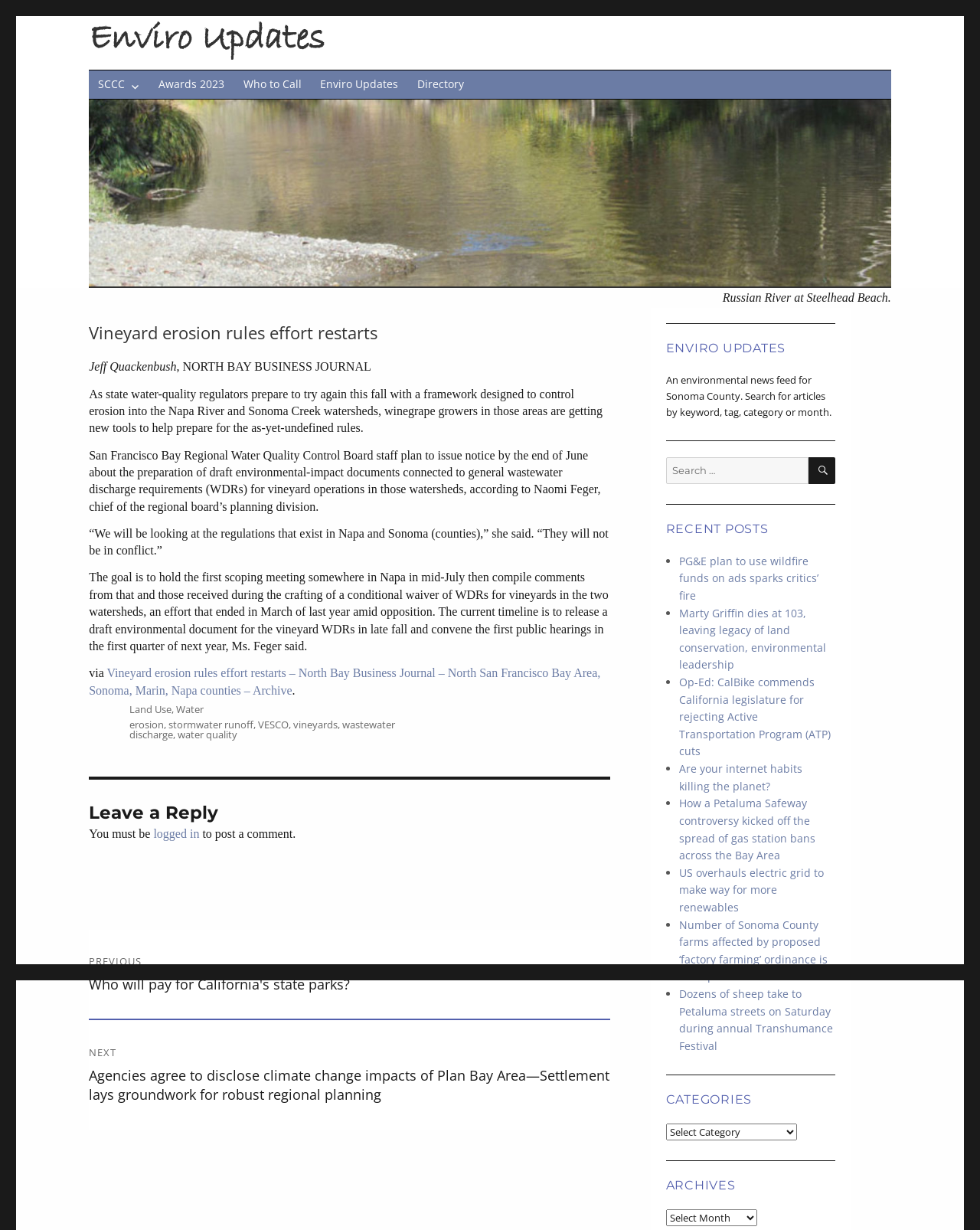Please give a short response to the question using one word or a phrase:
Who is the author of the article?

Jeff Quackenbush